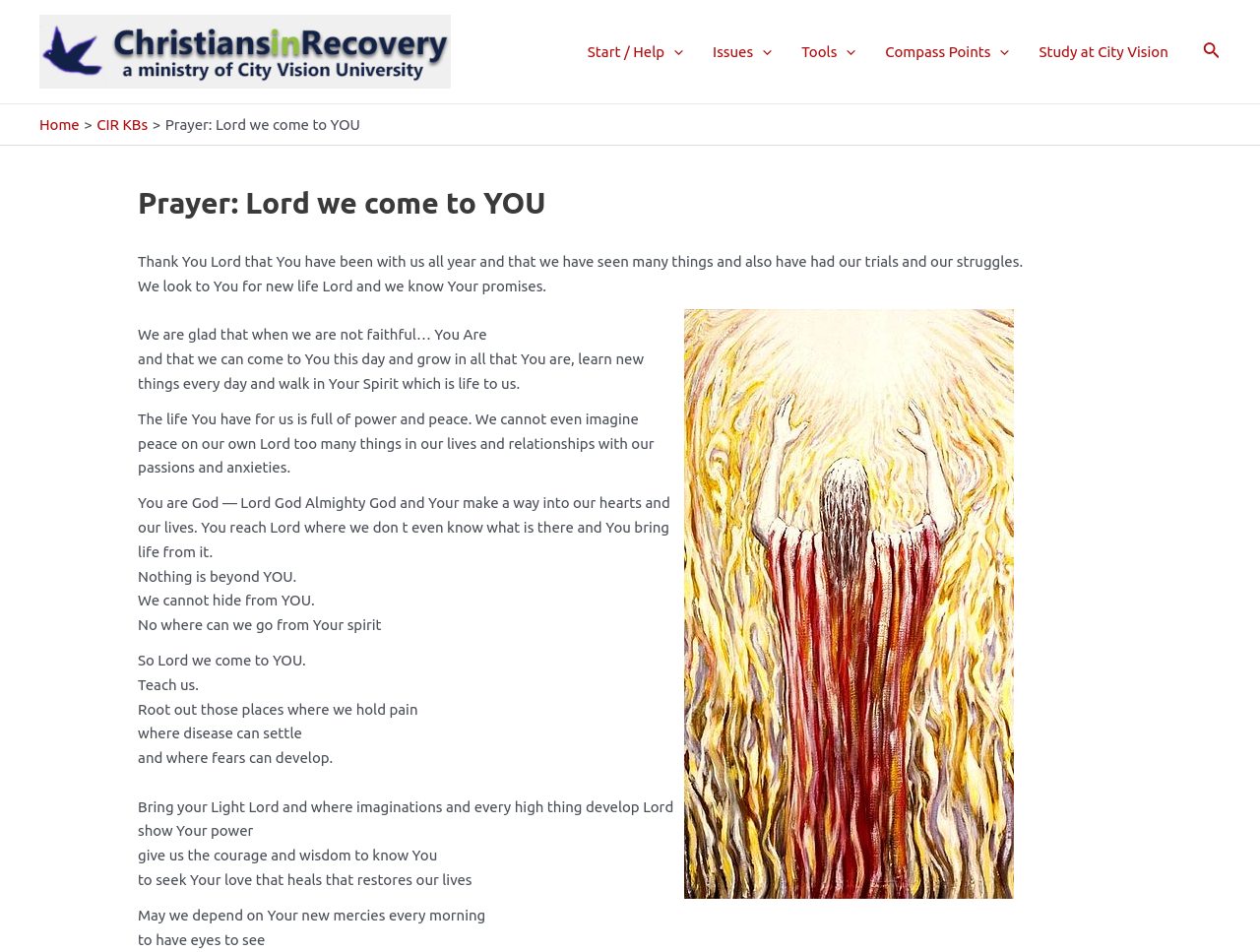Can you specify the bounding box coordinates for the region that should be clicked to fulfill this instruction: "Toggle the Start / Help Menu".

[0.455, 0.018, 0.554, 0.09]